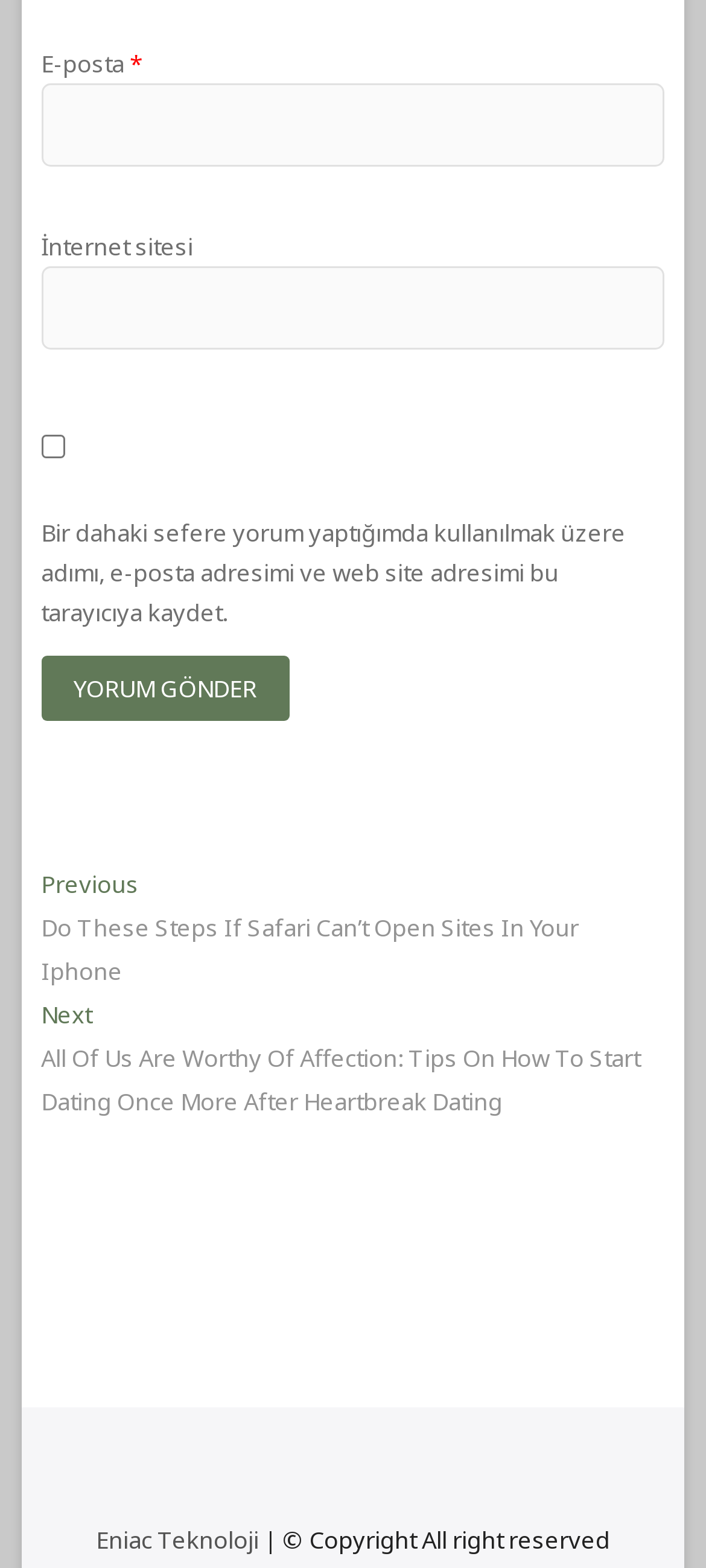How many navigation links are there?
Please ensure your answer to the question is detailed and covers all necessary aspects.

There are two navigation links, 'Previous post' and 'Next post', which are located below the 'Yazı dolaşımı' heading. These links are likely used to navigate between different posts or articles on the website.